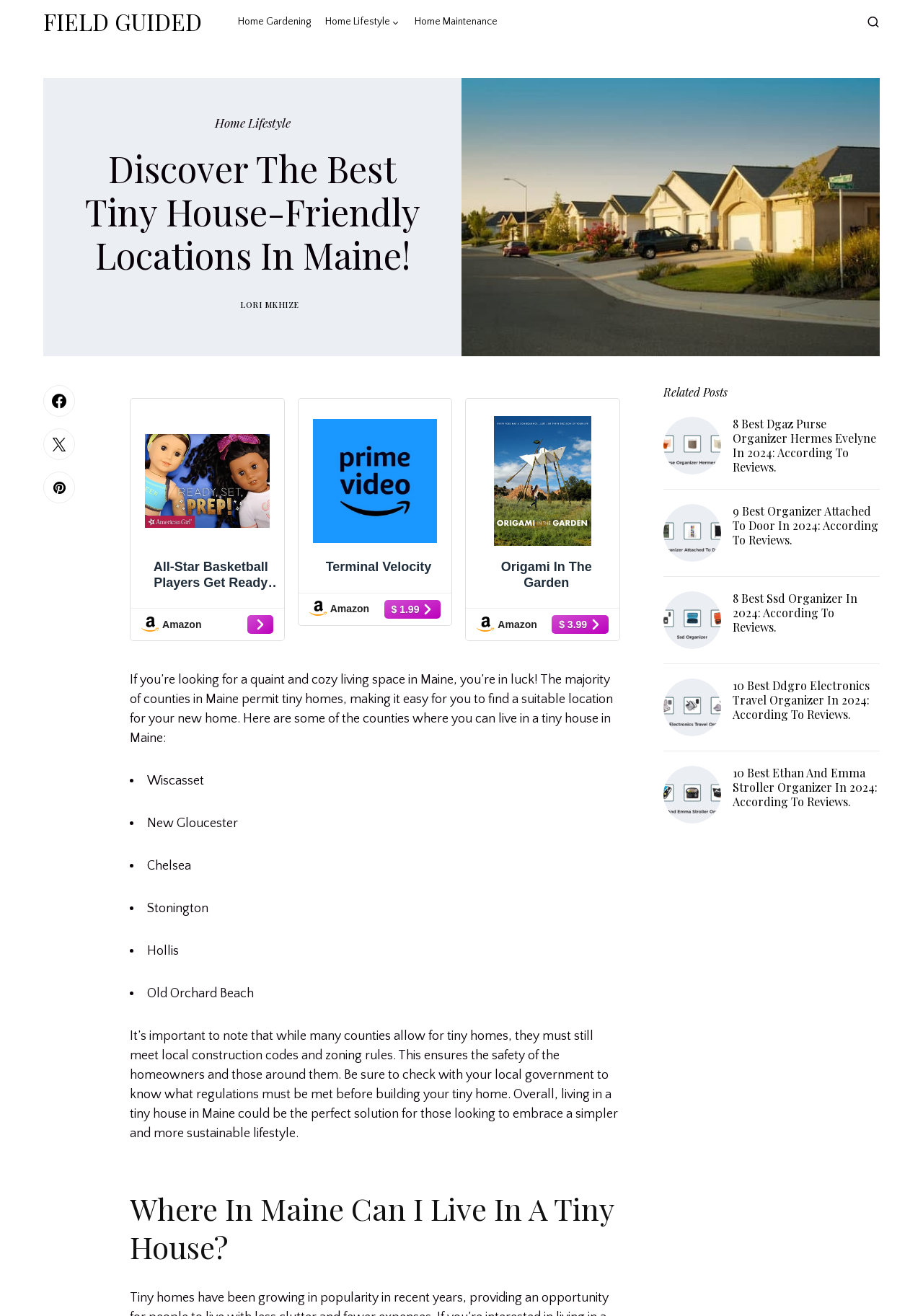Illustrate the webpage thoroughly, mentioning all important details.

This webpage is about discovering the best tiny house-friendly locations in Maine. At the top, there are several links to other websites, including "FIELD GUIDED", "Home Gardening", "Home Lifestyle", and "Home Maintenance". On the top right, there is a button with an icon. Below the links, there is a heading that reads "Discover The Best Tiny House-Friendly Locations In Maine!".

On the left side of the page, there is a figure with an image. Below the figure, there are three social media links with icons. On the right side of the page, there is a section with a heading that reads "Related Posts". This section contains four articles with links and headings that describe the content of each article.

The main content of the page starts with a paragraph that explains the benefits of living in a tiny house in Maine. It mentions that many counties in Maine permit tiny homes, making it easy to find a suitable location. Below the paragraph, there is a list of counties where you can live in a tiny house in Maine, including Wiscasset, New Gloucester, Chelsea, Stonington, Hollis, and Old Orchard Beach.

The page also provides important information about the regulations and codes that tiny homes must meet in Maine. It advises readers to check with their local government to know what regulations must be met before building their tiny home. Overall, the page suggests that living in a tiny house in Maine could be the perfect solution for those looking to embrace a simpler and more sustainable lifestyle.

At the bottom of the page, there is a heading that reads "Where In Maine Can I Live In A Tiny House?" followed by a section with related posts.